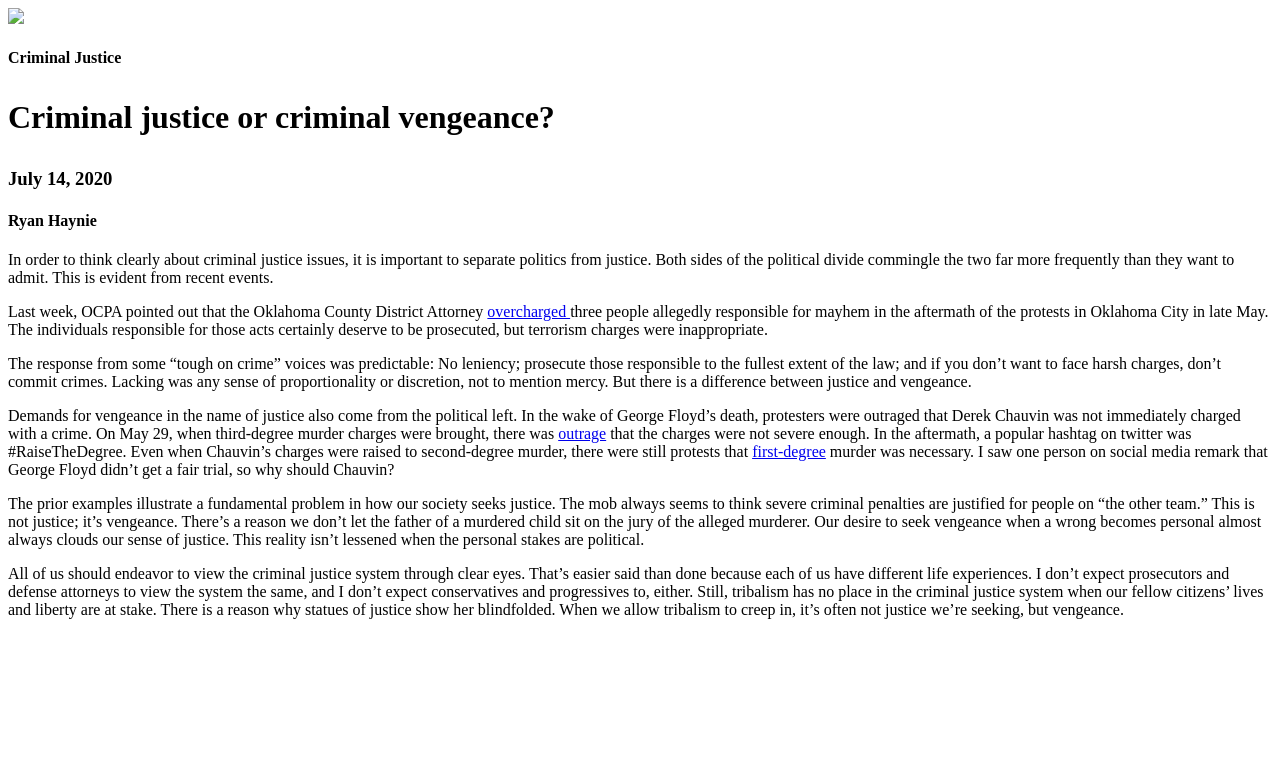Please provide the main heading of the webpage content.

Criminal justice or criminal vengeance?